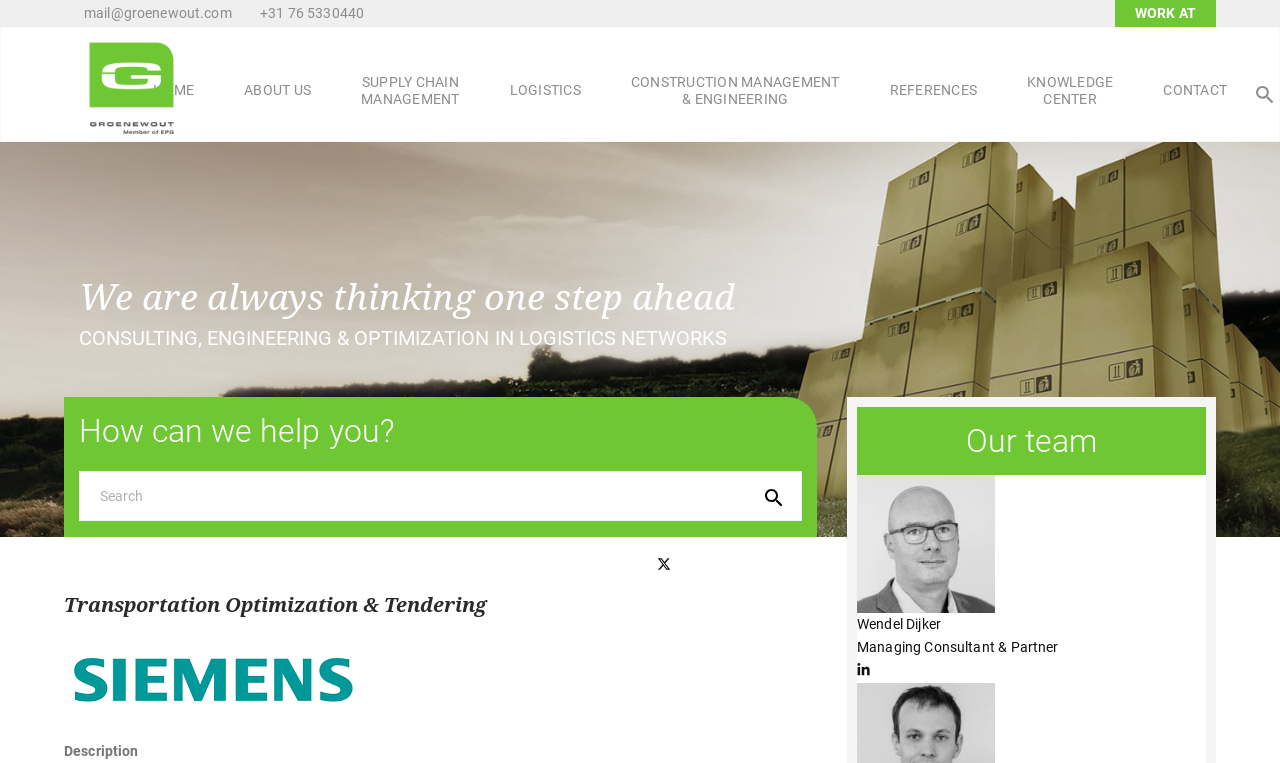Please specify the bounding box coordinates of the clickable section necessary to execute the following command: "Search for a specific topic".

[0.062, 0.618, 0.627, 0.683]